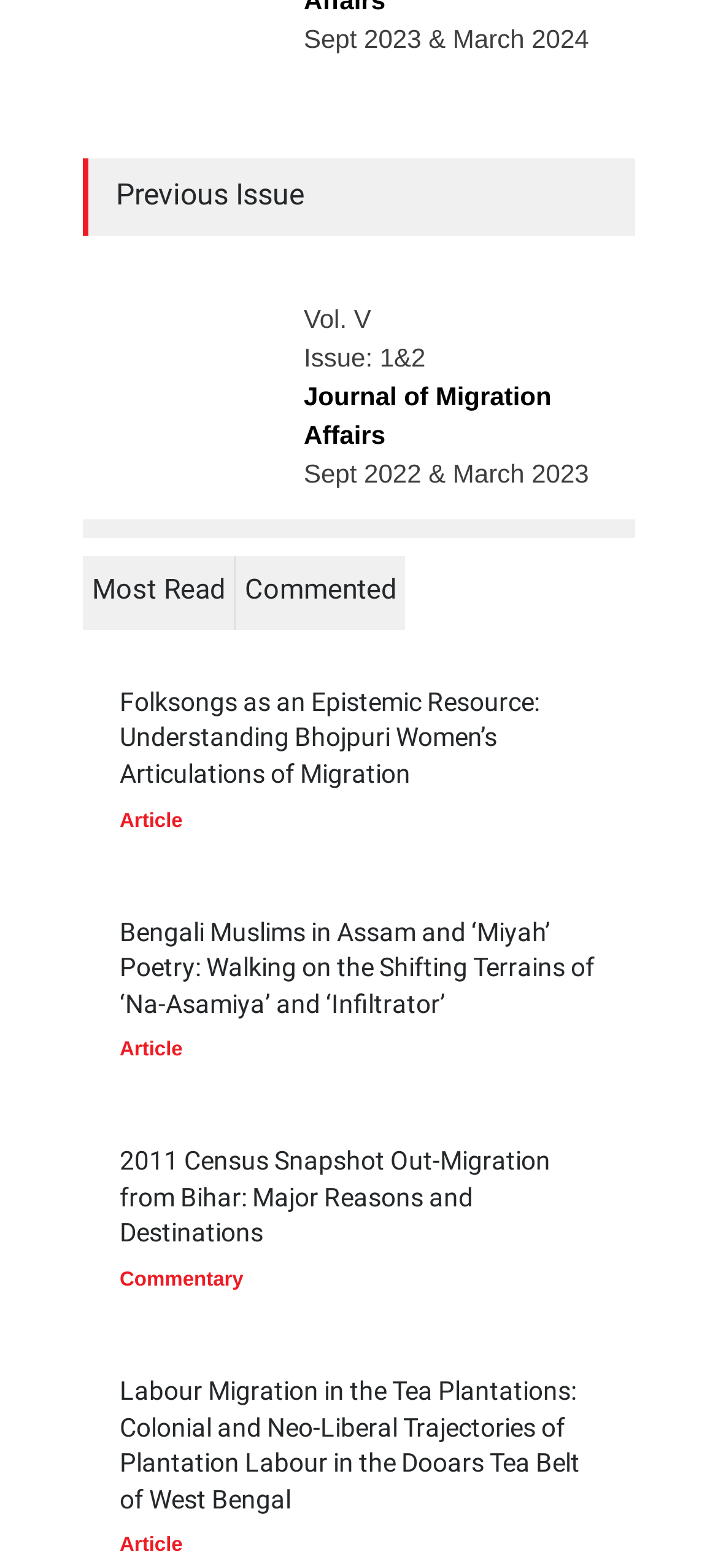Look at the image and answer the question in detail:
What is the volume and issue number of the journal?

I found the volume and issue number by looking at the static text elements on the webpage. The text 'Vol. V' and 'Issue: 1&2' are located near each other, indicating that they are related to the journal's volume and issue number.